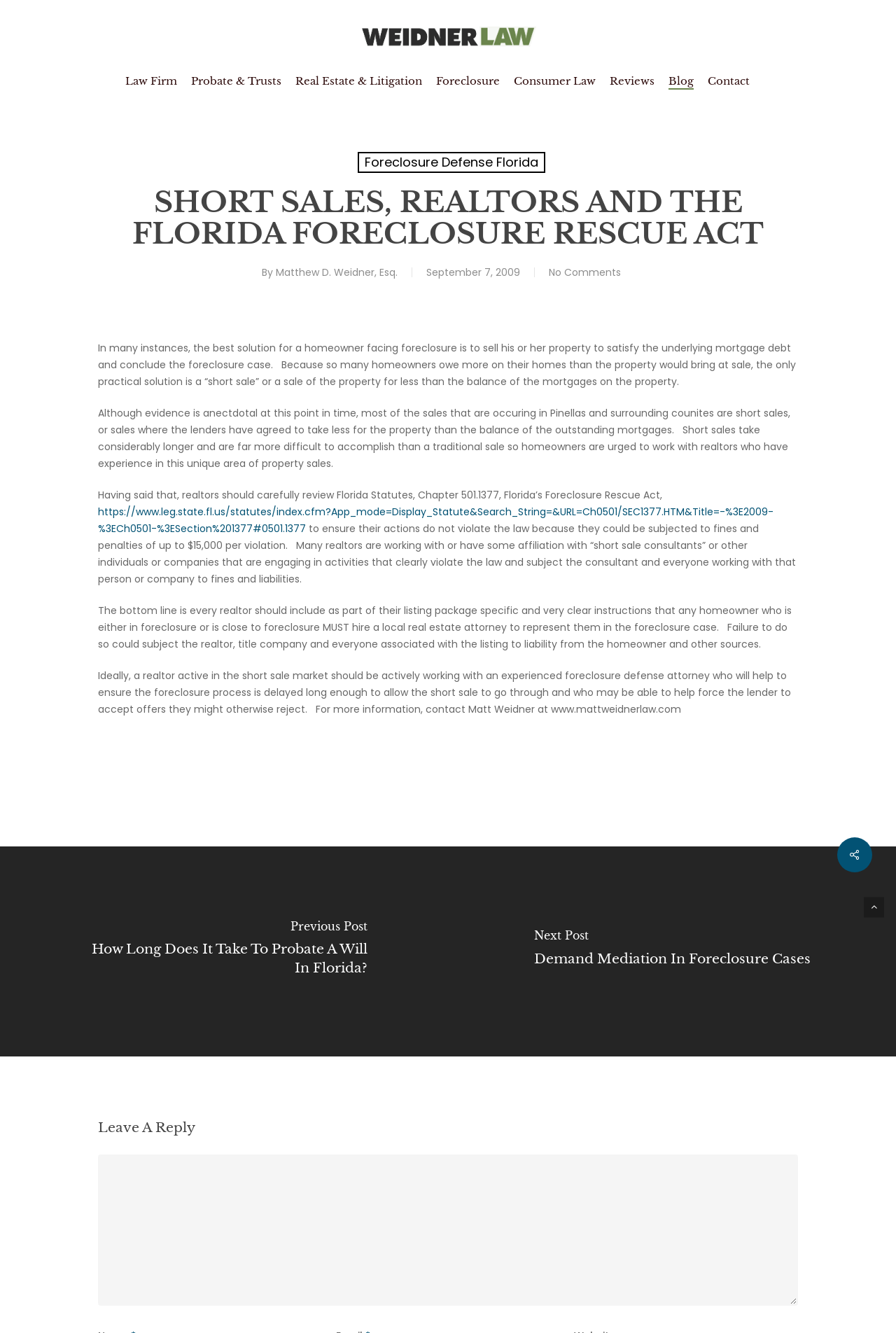Can you specify the bounding box coordinates for the region that should be clicked to fulfill this instruction: "Click on the 'Foreclosure Defense Florida' link".

[0.399, 0.114, 0.608, 0.13]